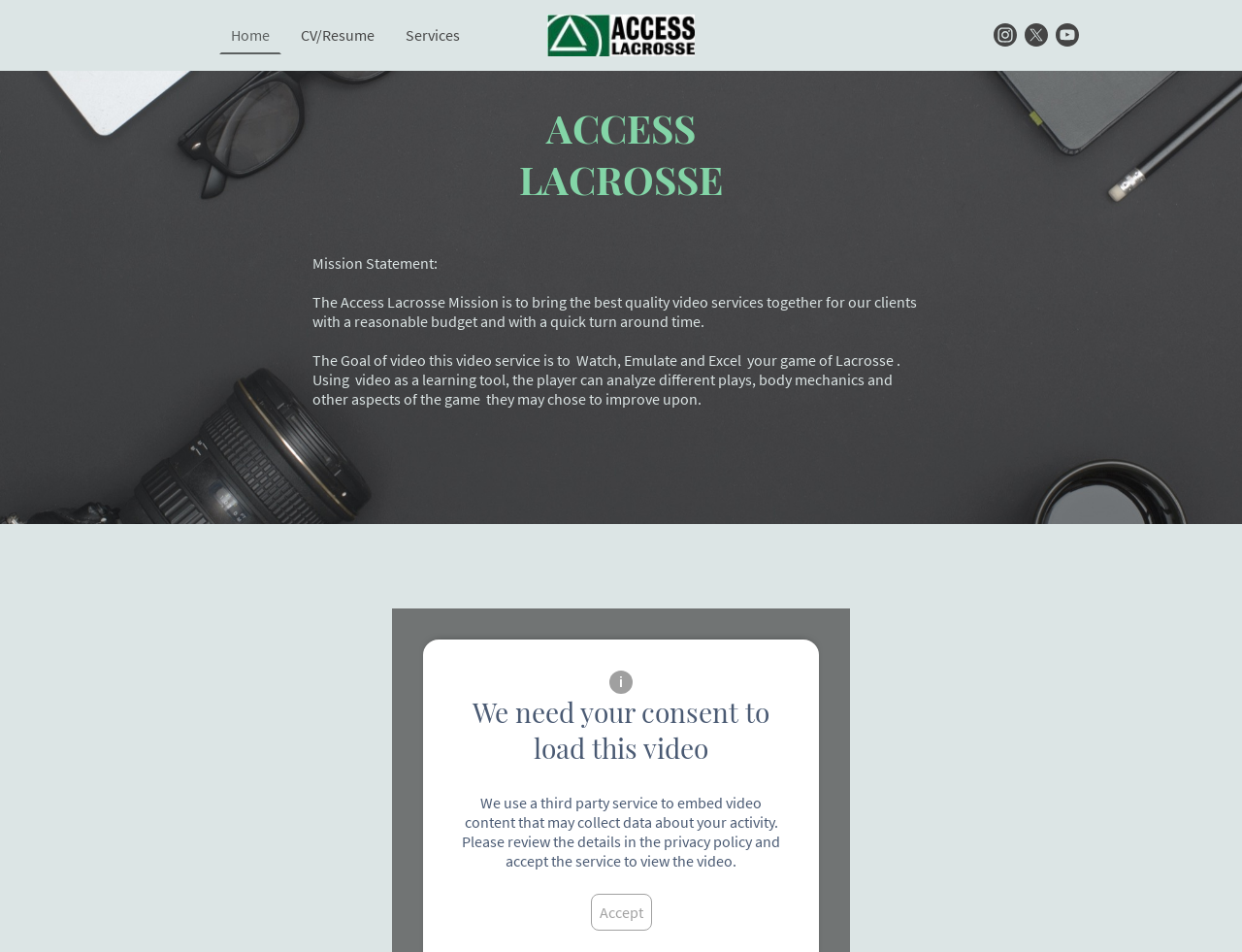Provide a single word or phrase to answer the given question: 
What is the mission statement of Access Lacrosse?

To bring quality video services to clients